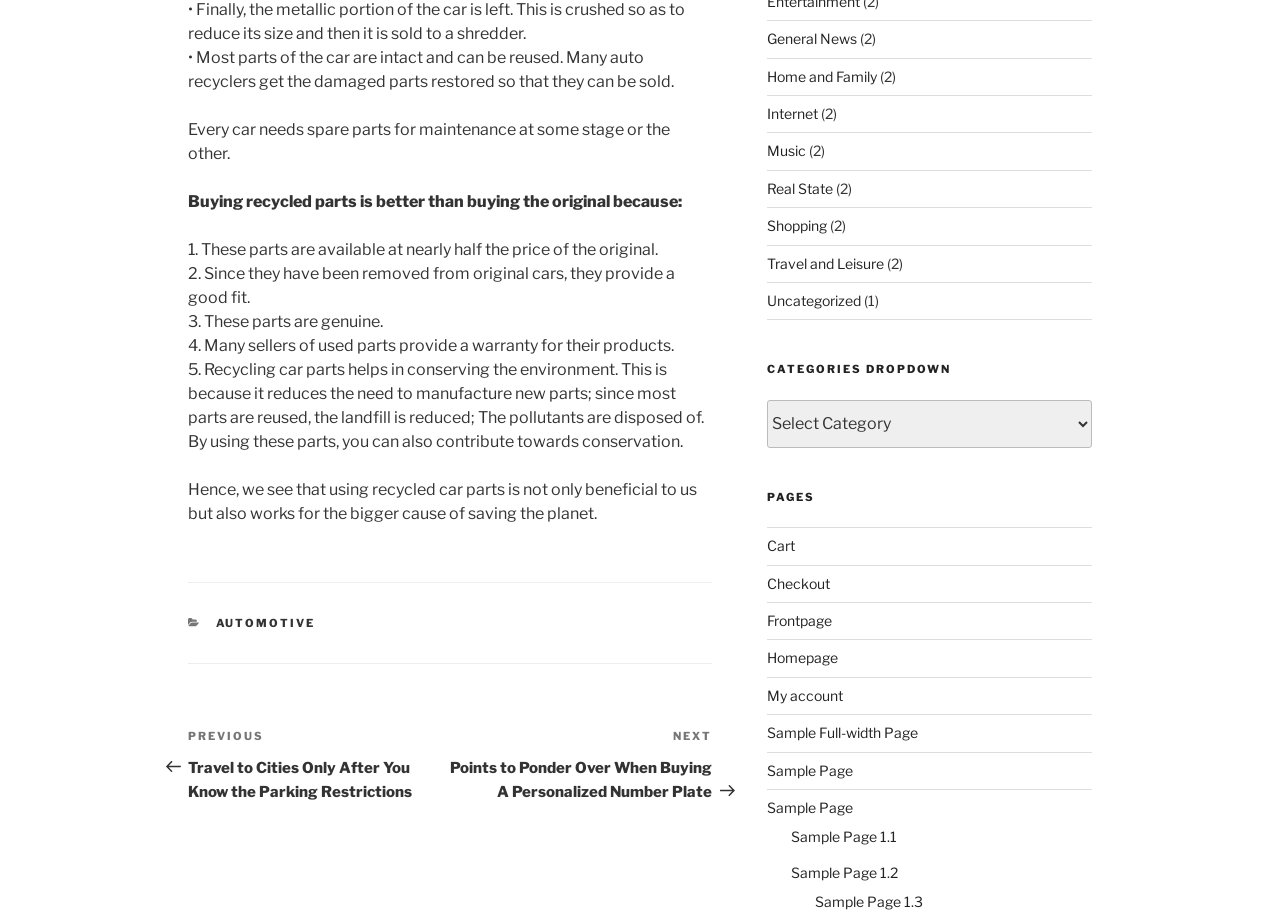Determine the bounding box coordinates of the element's region needed to click to follow the instruction: "Click on the 'Travel and Leisure' link". Provide these coordinates as four float numbers between 0 and 1, formatted as [left, top, right, bottom].

[0.599, 0.276, 0.69, 0.295]